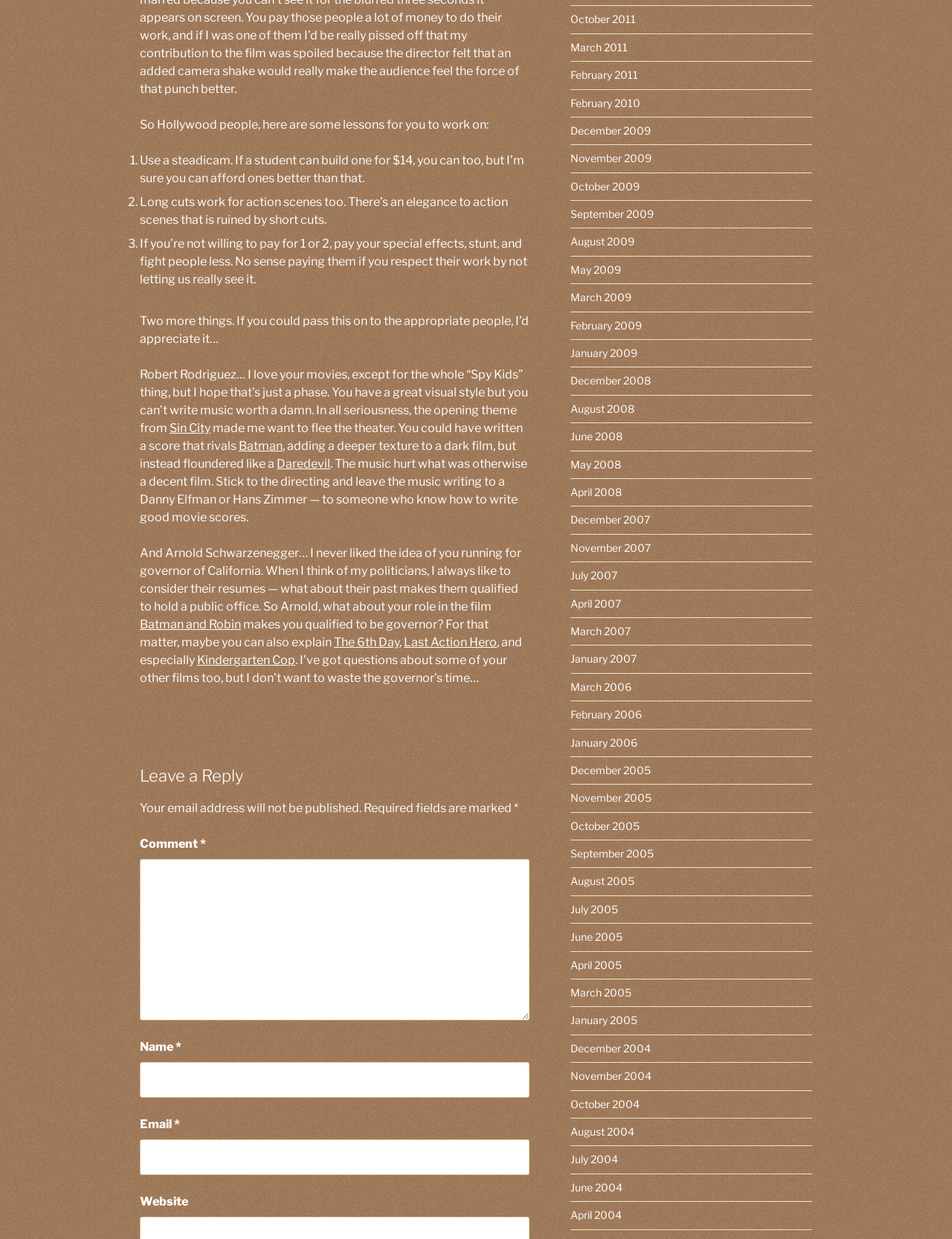Indicate the bounding box coordinates of the element that needs to be clicked to satisfy the following instruction: "Type your name". The coordinates should be four float numbers between 0 and 1, i.e., [left, top, right, bottom].

[0.147, 0.857, 0.556, 0.886]